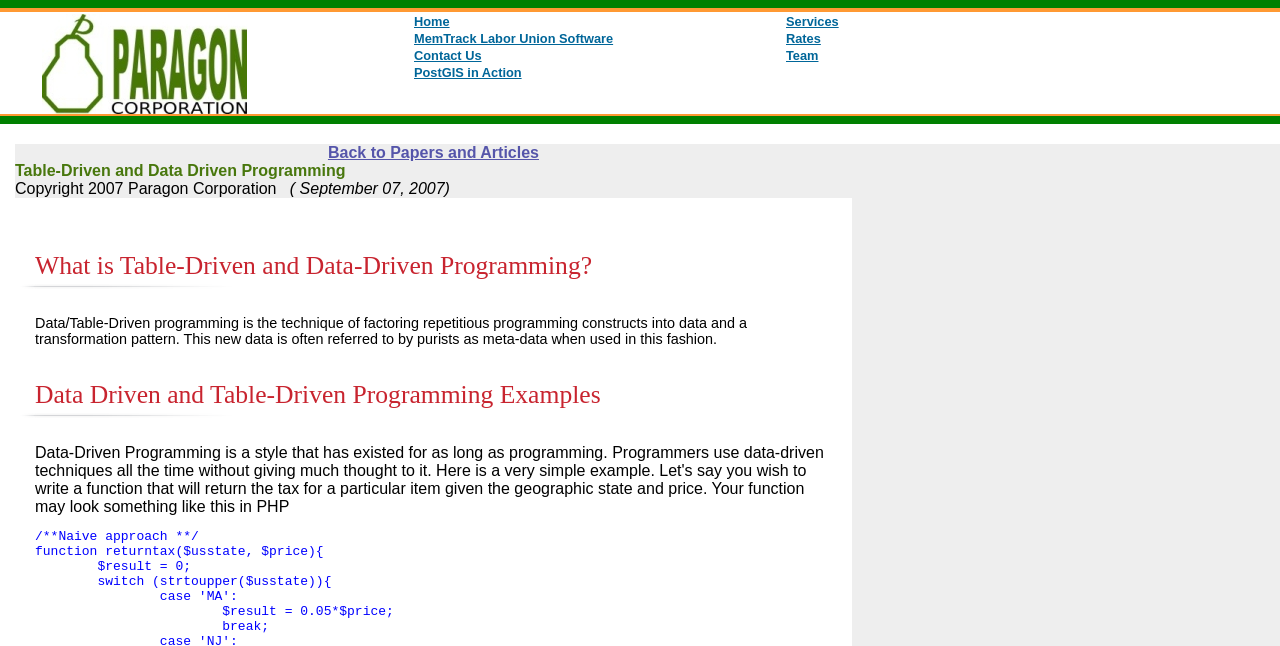Describe all the significant parts and information present on the webpage.

The webpage is about table-driven and data-driven programming, discussing its concept and applications. At the top, there are several links to related topics, including "Database applications, web applications, decision support" accompanied by an image, as well as links to "Home", "Services", "MemTrack Labor Union Software", "Rates", "Contact Us", "Team", and "PostGIS in Action". 

Below these links, there is a table with three rows. The first row is empty. The second row contains a cell with a link to "Back to Papers and Articles". The third row contains a cell with a copyright notice and the title of the webpage, "Table-Driven and Data Driven Programming". 

Further down, there are two headings: "What is Table-Driven and Data-Driven Programming?" and "Data Driven and Table-Driven Programming Examples".